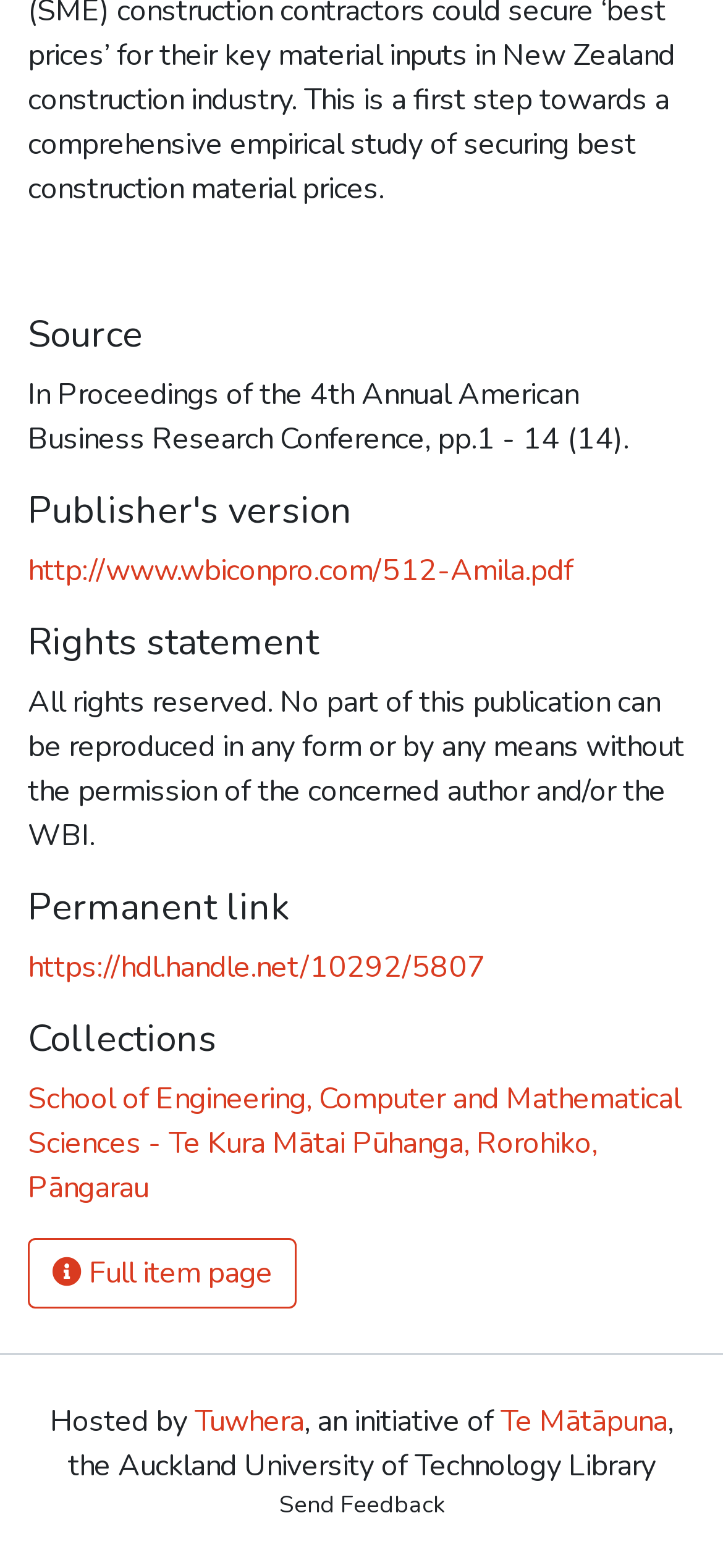Given the element description "Full item page" in the screenshot, predict the bounding box coordinates of that UI element.

[0.038, 0.789, 0.41, 0.834]